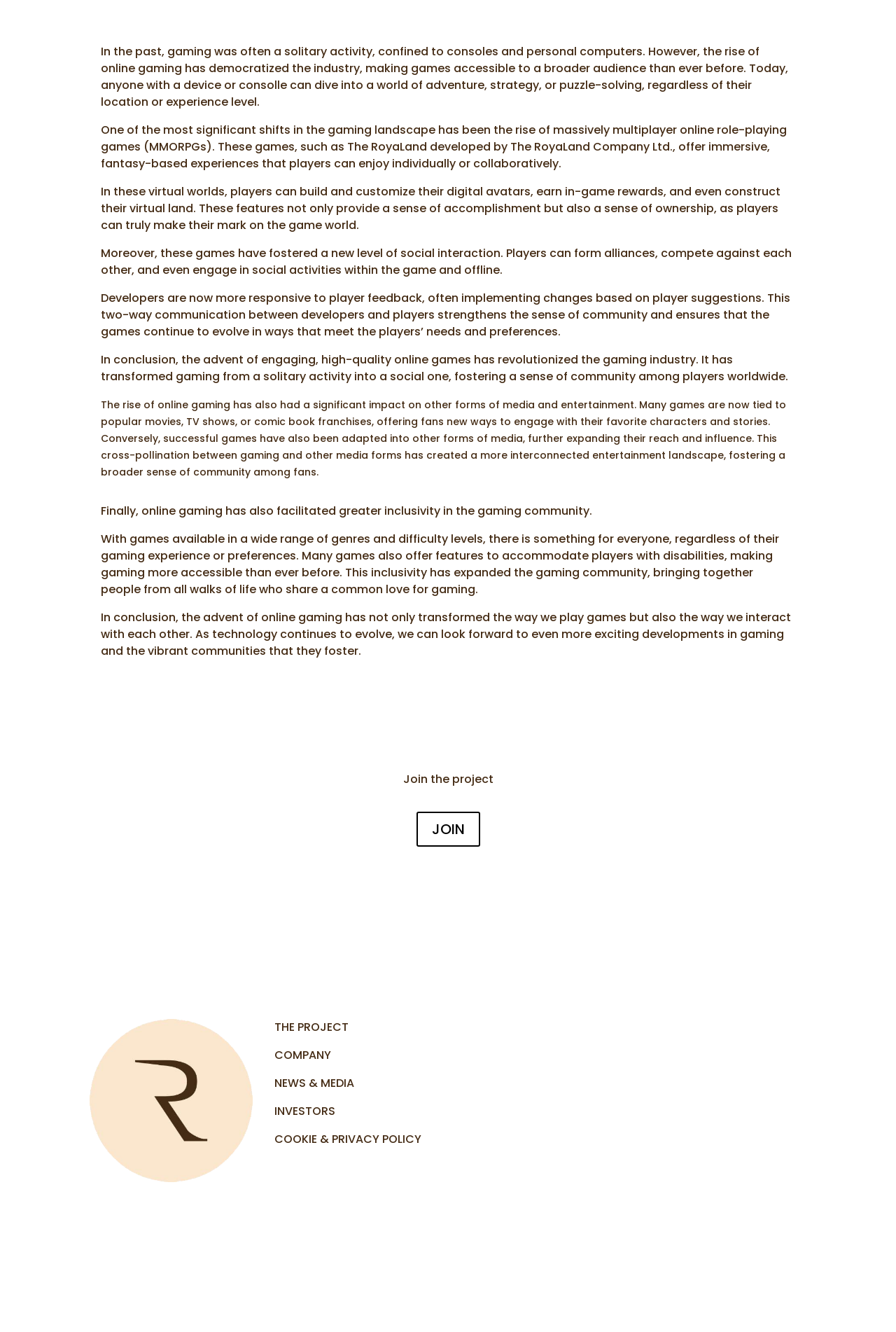What type of games are discussed on this webpage?
Offer a detailed and exhaustive answer to the question.

The webpage specifically mentions massively multiplayer online role-playing games (MMORPGs) as a significant shift in the gaming landscape, and provides examples of their features and impact on the gaming industry.